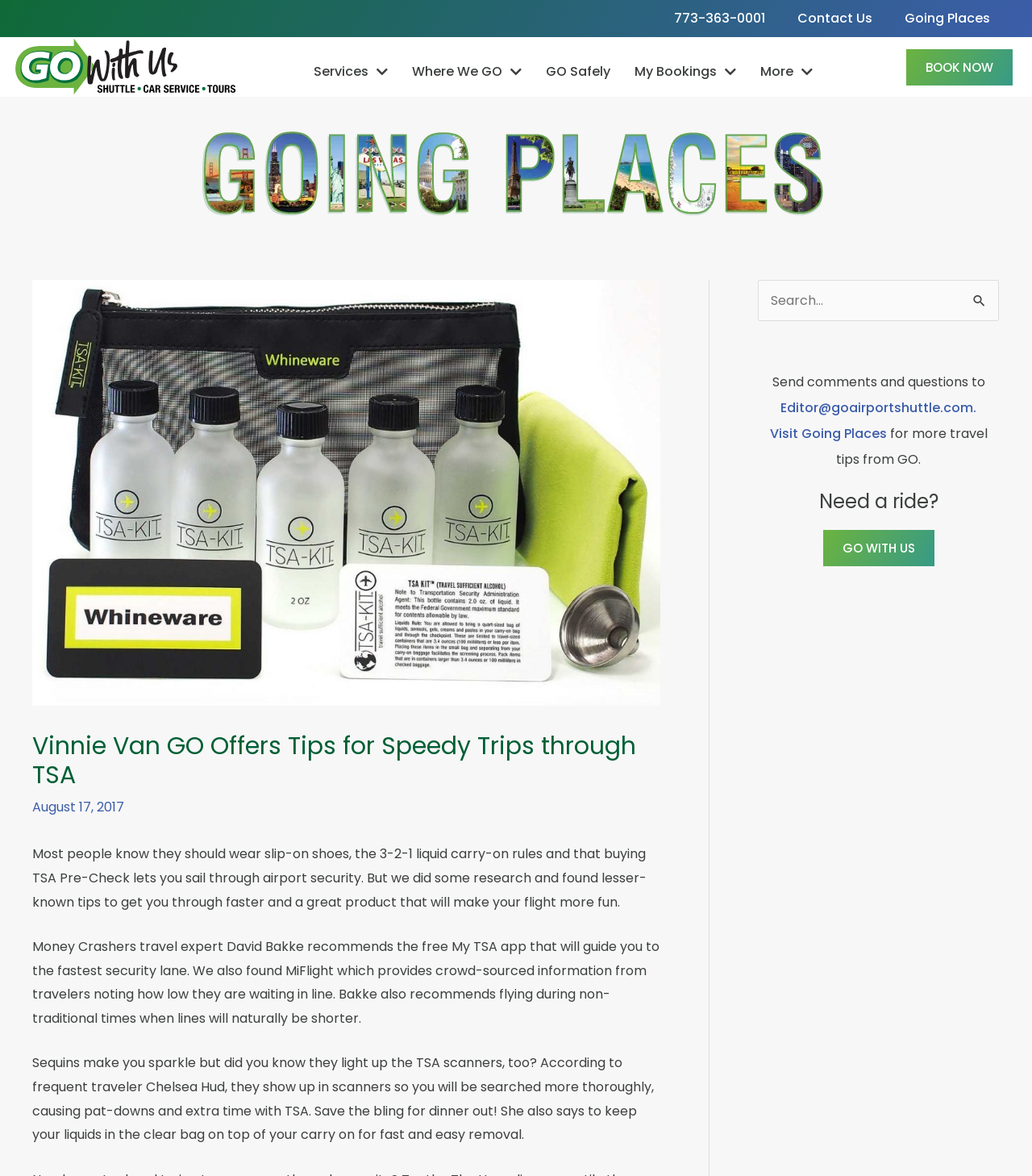Provide a brief response to the question using a single word or phrase: 
What is recommended to avoid wearing when going through TSA?

Sequins